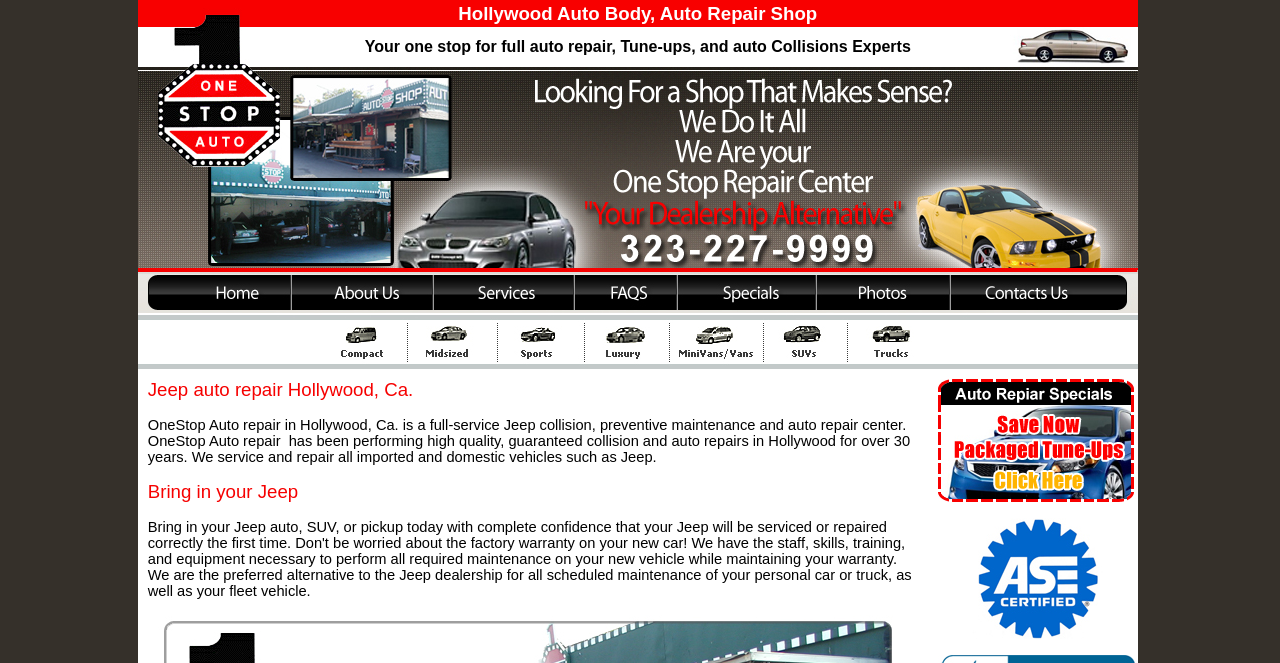Identify the bounding box coordinates of the section that should be clicked to achieve the task described: "Click on full service auto shop in Hollywood California".

[0.108, 0.394, 0.889, 0.419]